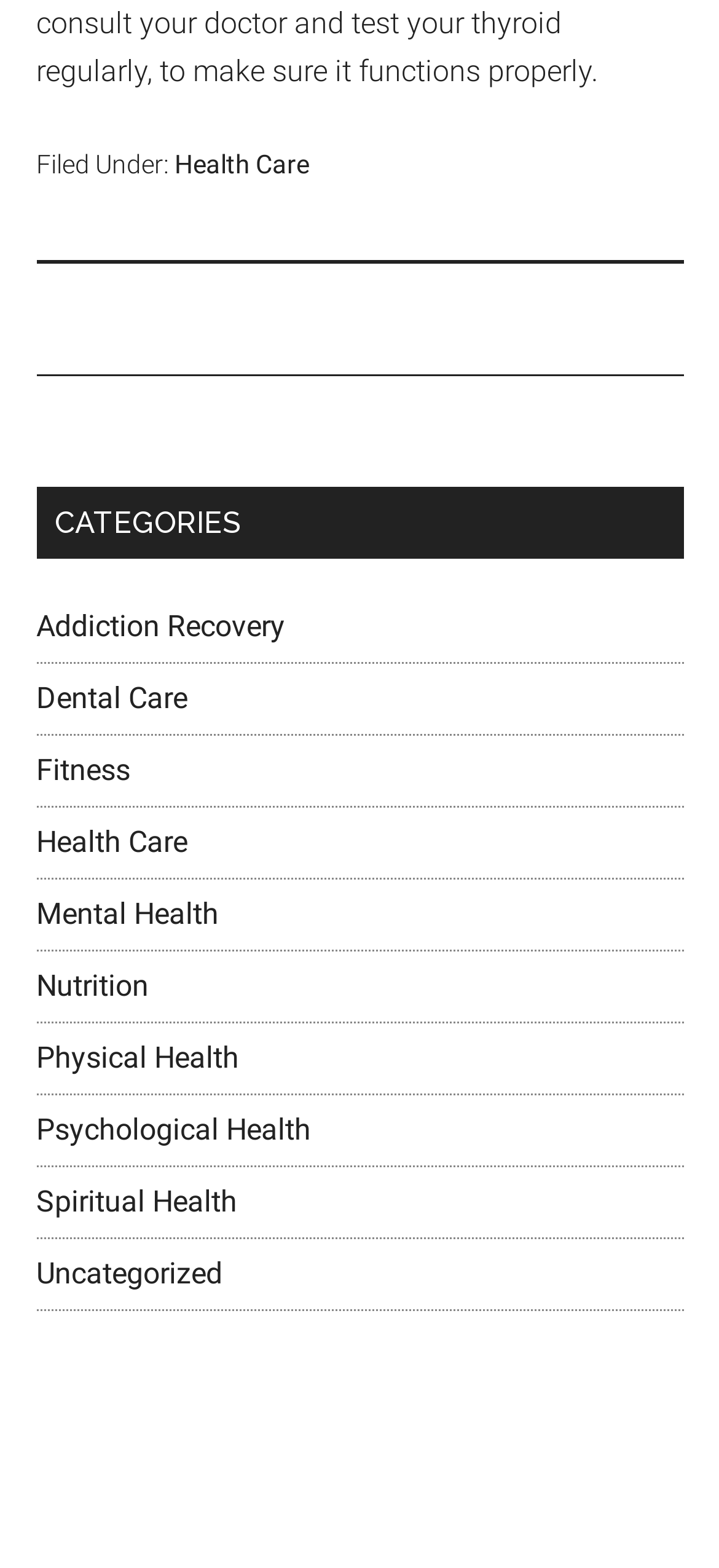Identify the bounding box coordinates of the section to be clicked to complete the task described by the following instruction: "Browse Tracy and Laura Hickman articles". The coordinates should be four float numbers between 0 and 1, formatted as [left, top, right, bottom].

None